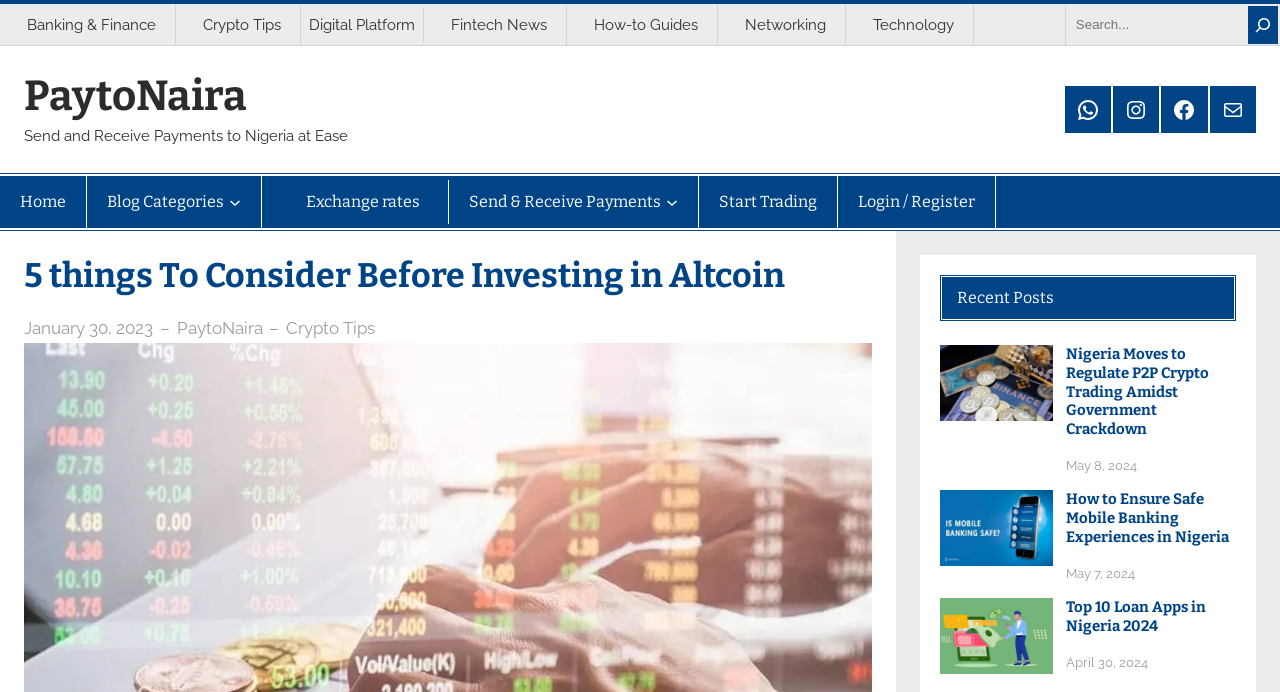Provide a thorough description of this webpage.

This webpage is about PaytoNaira, a platform for sending and receiving payments to Nigeria. At the top, there is a horizontal separator, followed by a navigation header with links to various categories such as Banking & Finance, Crypto Tips, and Fintech News. A search bar is located at the top right corner, accompanied by a search button with a magnifying glass icon.

Below the navigation header, there is a section with links to PaytoNaira's social media profiles, including WhatsApp, Instagram, Facebook, and Mail. The main menu is located below, with links to Home, Blog Categories, Exchange rates, Send & Receive Payments, and Start Trading.

The main content of the webpage is an article titled "5 things To Consider Before Investing in Altcoin", which is dated January 30, 2023. The article is categorized under Crypto Tips. Below the article title, there is a section with recent posts, featuring three articles with images and links to "Nigeria Moves to Regulate P2P Crypto Trading Amidst Government Crackdown", "How to Ensure Safe Mobile Banking Experiences in Nigeria", and "Top 10 Loan Apps in Nigeria 2024". Each article has a timestamp, with dates ranging from April 30, 2024, to May 8, 2024.